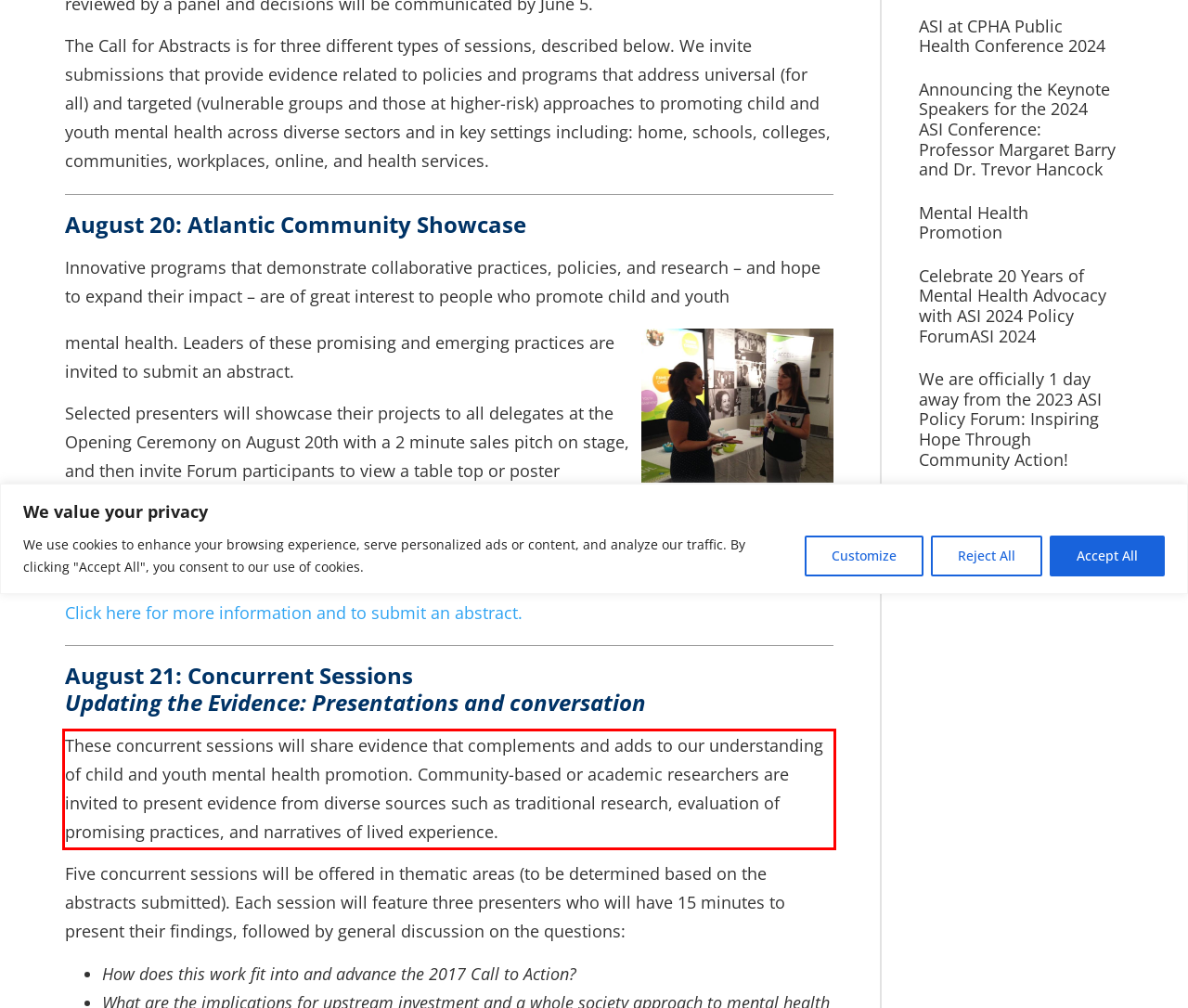Please examine the webpage screenshot containing a red bounding box and use OCR to recognize and output the text inside the red bounding box.

These concurrent sessions will share evidence that complements and adds to our understanding of child and youth mental health promotion. Community-based or academic researchers are invited to present evidence from diverse sources such as traditional research, evaluation of promising practices, and narratives of lived experience.